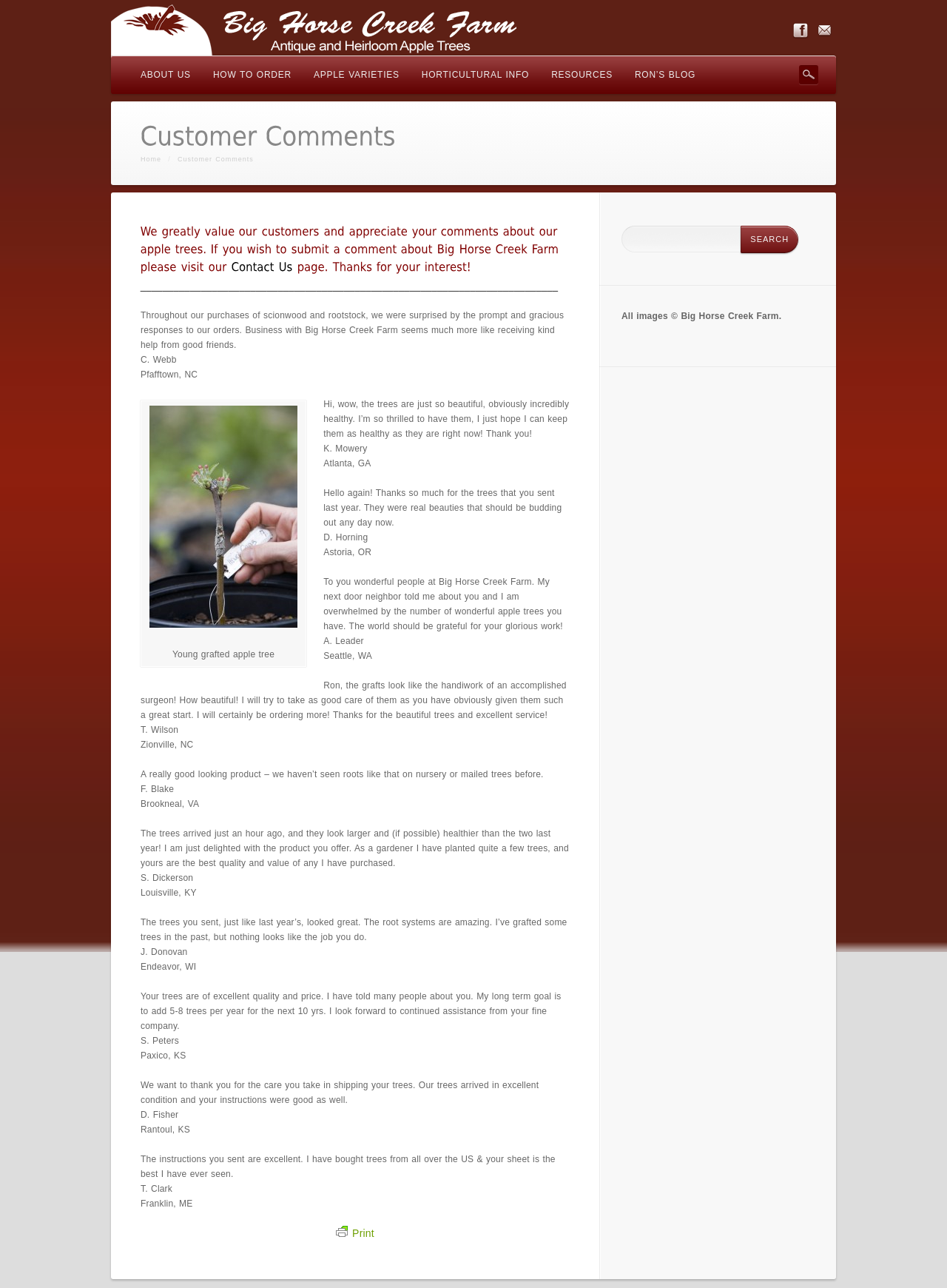How many customer comments are displayed on the webpage?
Answer the question in a detailed and comprehensive manner.

The webpage contains 8 customer comments, each with a quote, name, and location, showcasing the positive experiences of customers who have purchased trees from the farm.